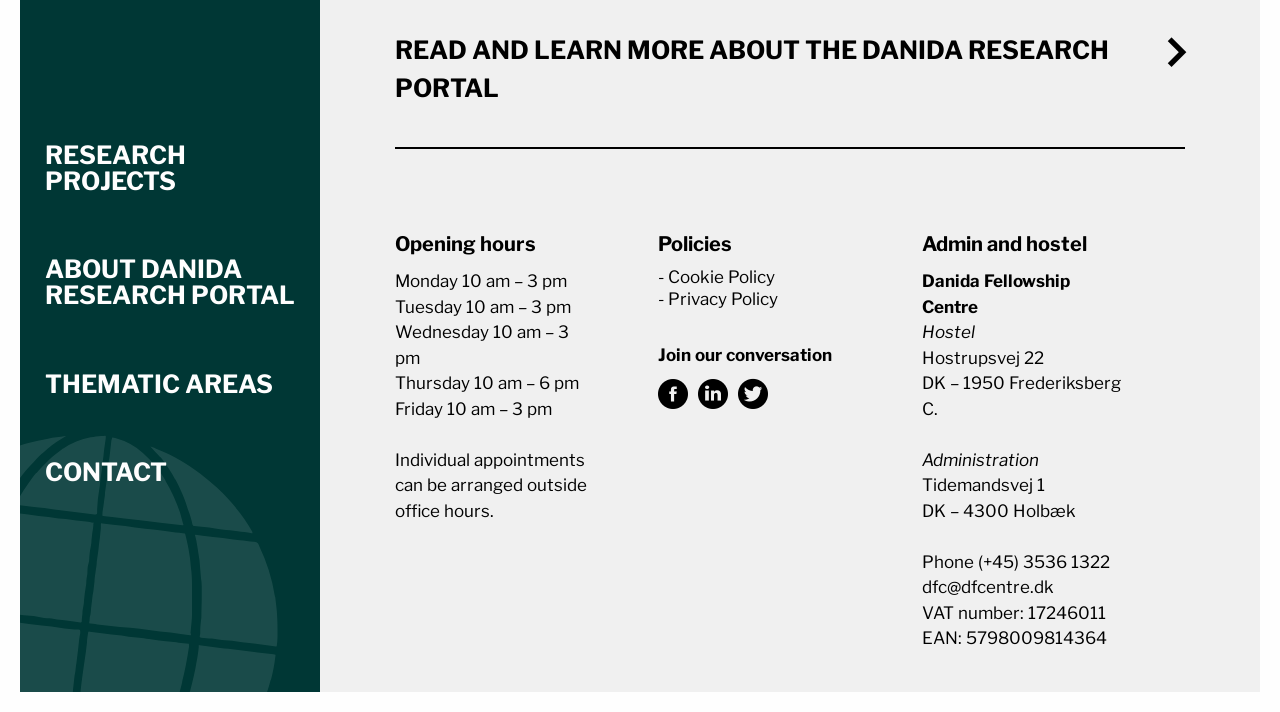Find and indicate the bounding box coordinates of the region you should select to follow the given instruction: "Check 'Opening hours'".

[0.309, 0.322, 0.465, 0.364]